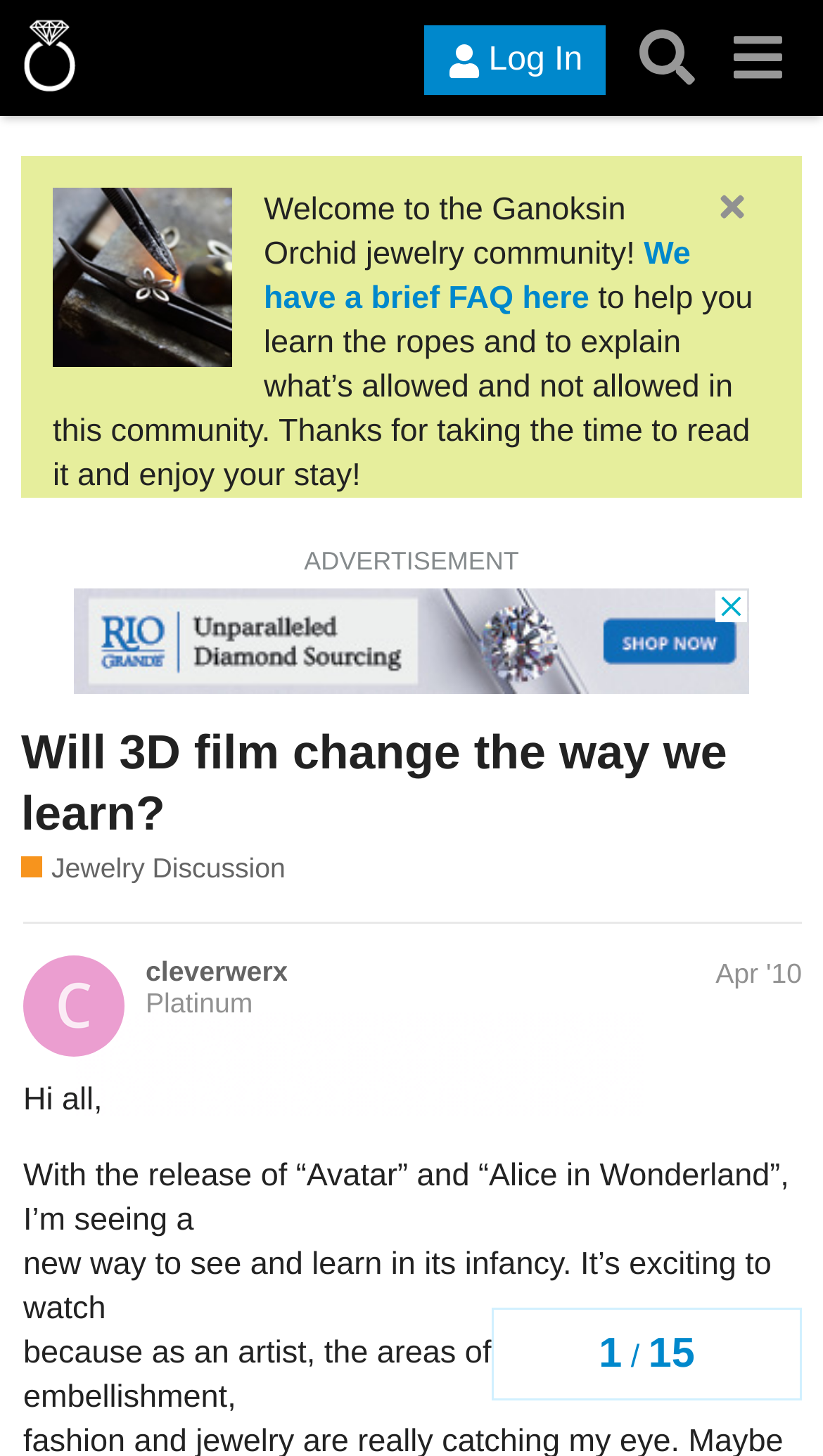Please find the bounding box coordinates of the element that needs to be clicked to perform the following instruction: "Click on the user 'cleverwerx'". The bounding box coordinates should be four float numbers between 0 and 1, represented as [left, top, right, bottom].

[0.177, 0.656, 0.35, 0.678]